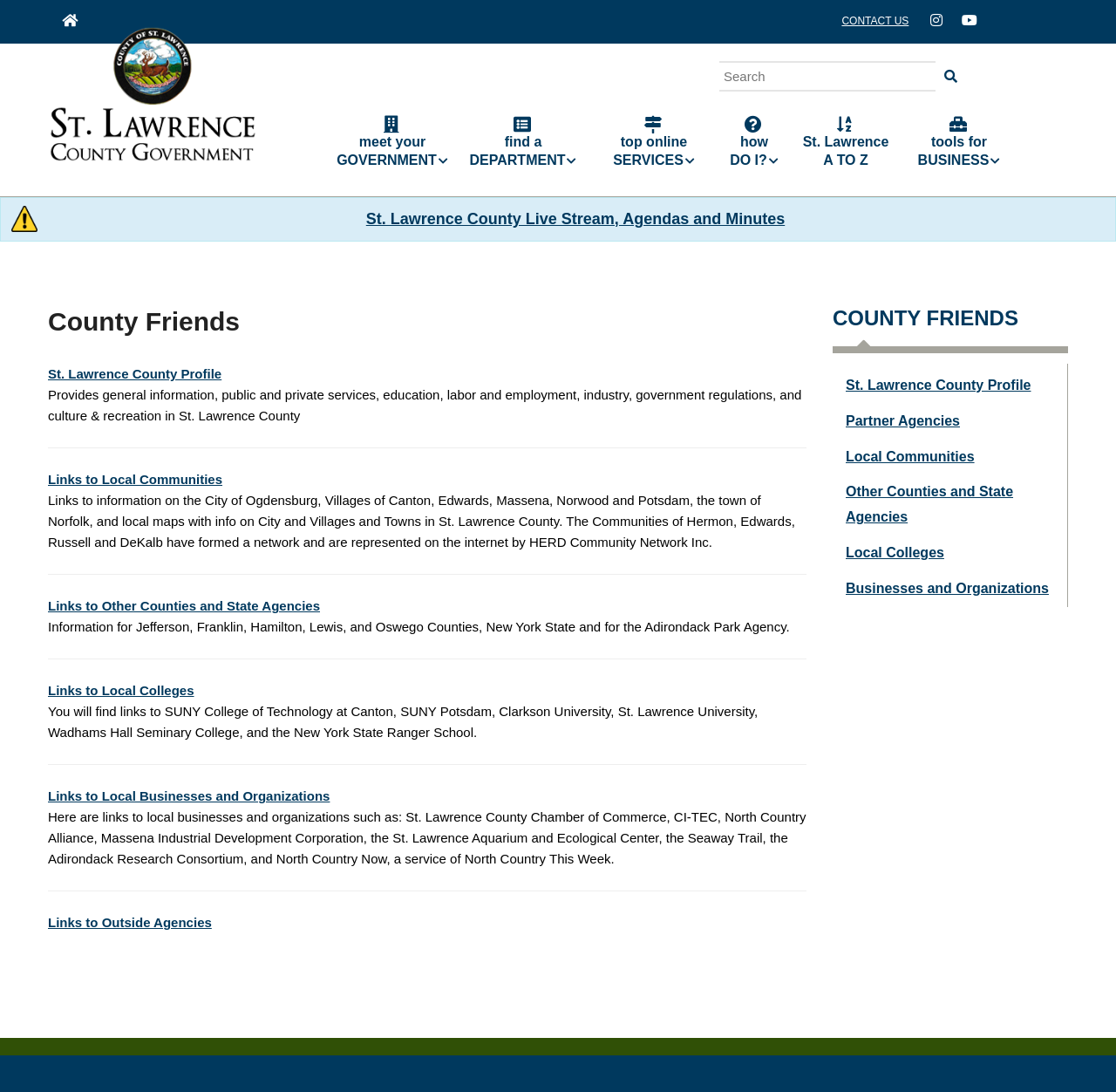Determine the bounding box coordinates (top-left x, top-left y, bottom-right x, bottom-right y) of the UI element described in the following text: Businesses and Organizations

[0.746, 0.525, 0.956, 0.553]